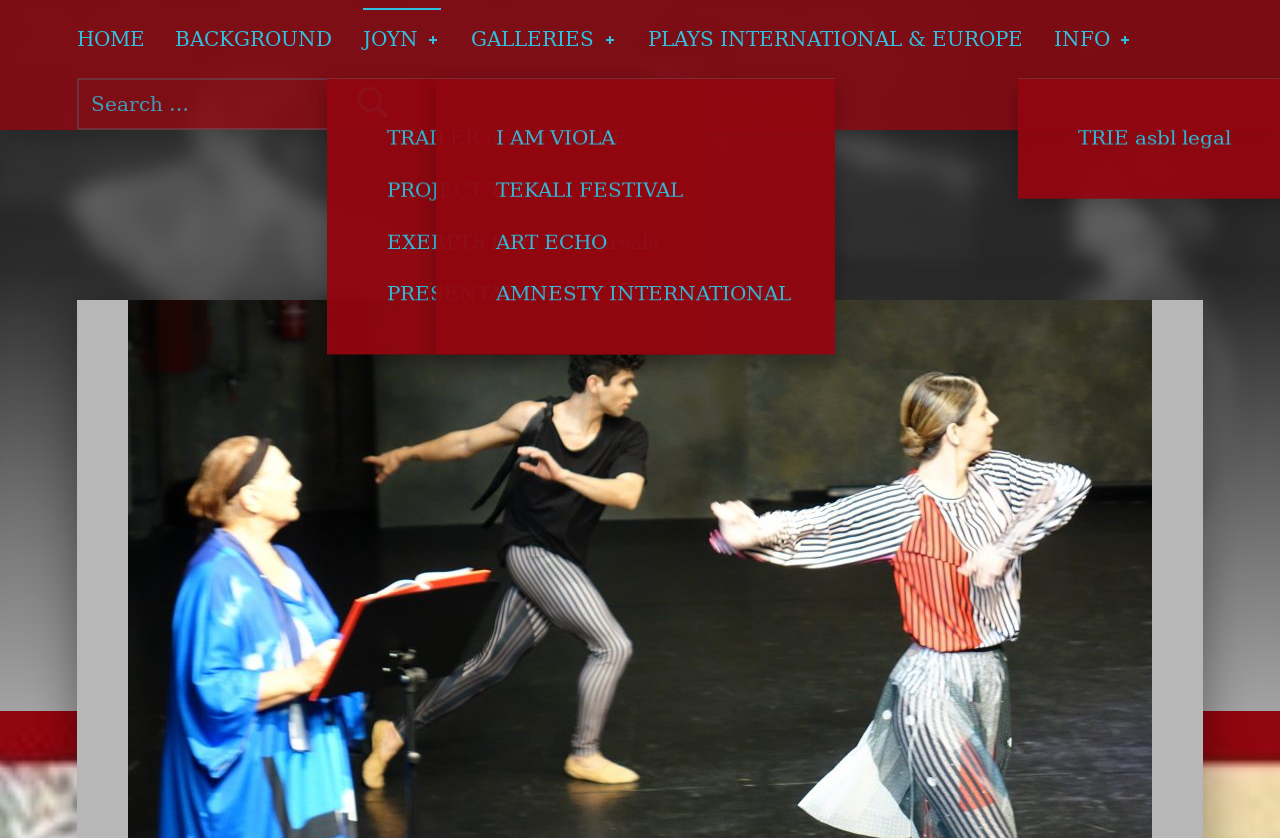Locate the bounding box coordinates of the area to click to fulfill this instruction: "View GALLERIES". The bounding box should be presented as four float numbers between 0 and 1, in the order [left, top, right, bottom].

[0.368, 0.01, 0.483, 0.083]